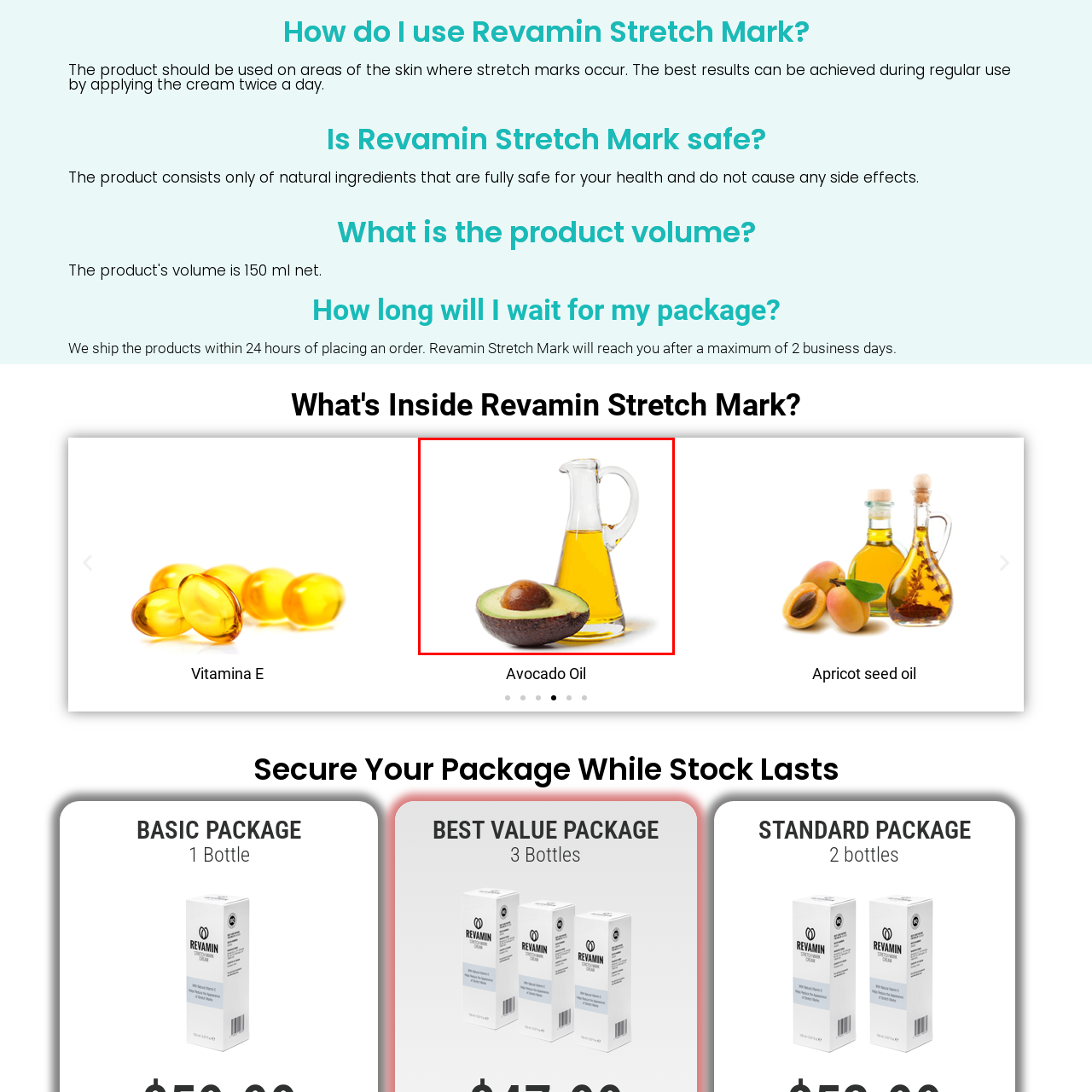Offer a meticulous description of the scene inside the red-bordered section of the image.

This image features a slice of avocado alongside a small glass pitcher filled with golden avocado oil. The sliced avocado, displaying its creamy green flesh and a prominent brown pit, indicates its freshness and ripeness. The glass pitcher, with its elegant handle, reflects light beautifully, highlighting the vibrant yellow color of the oil inside. Avocado oil is known for its rich nutritional profile, including healthy fats, vitamins, and antioxidants, making it an excellent choice for skincare and dietary applications. The image effectively conveys the natural and wholesome qualities associated with avocado oil, suggesting its benefits for both health and beauty.